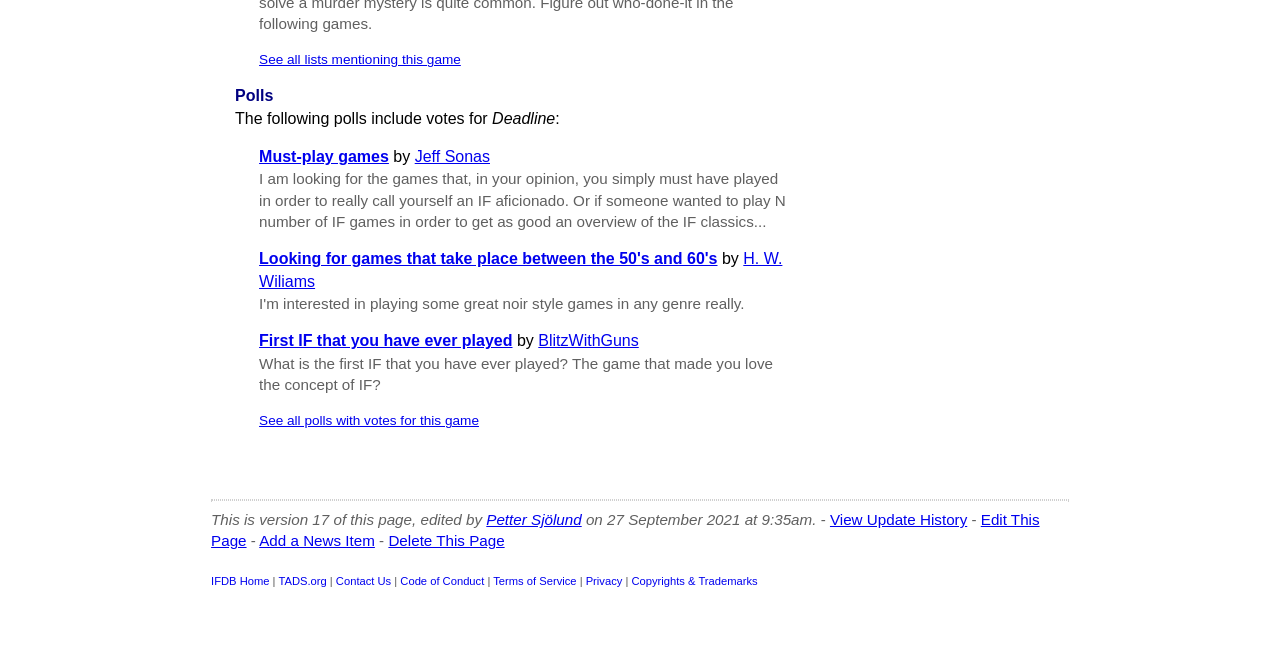Please answer the following query using a single word or phrase: 
Who created the poll 'Must-play games'?

Jeff Sonas